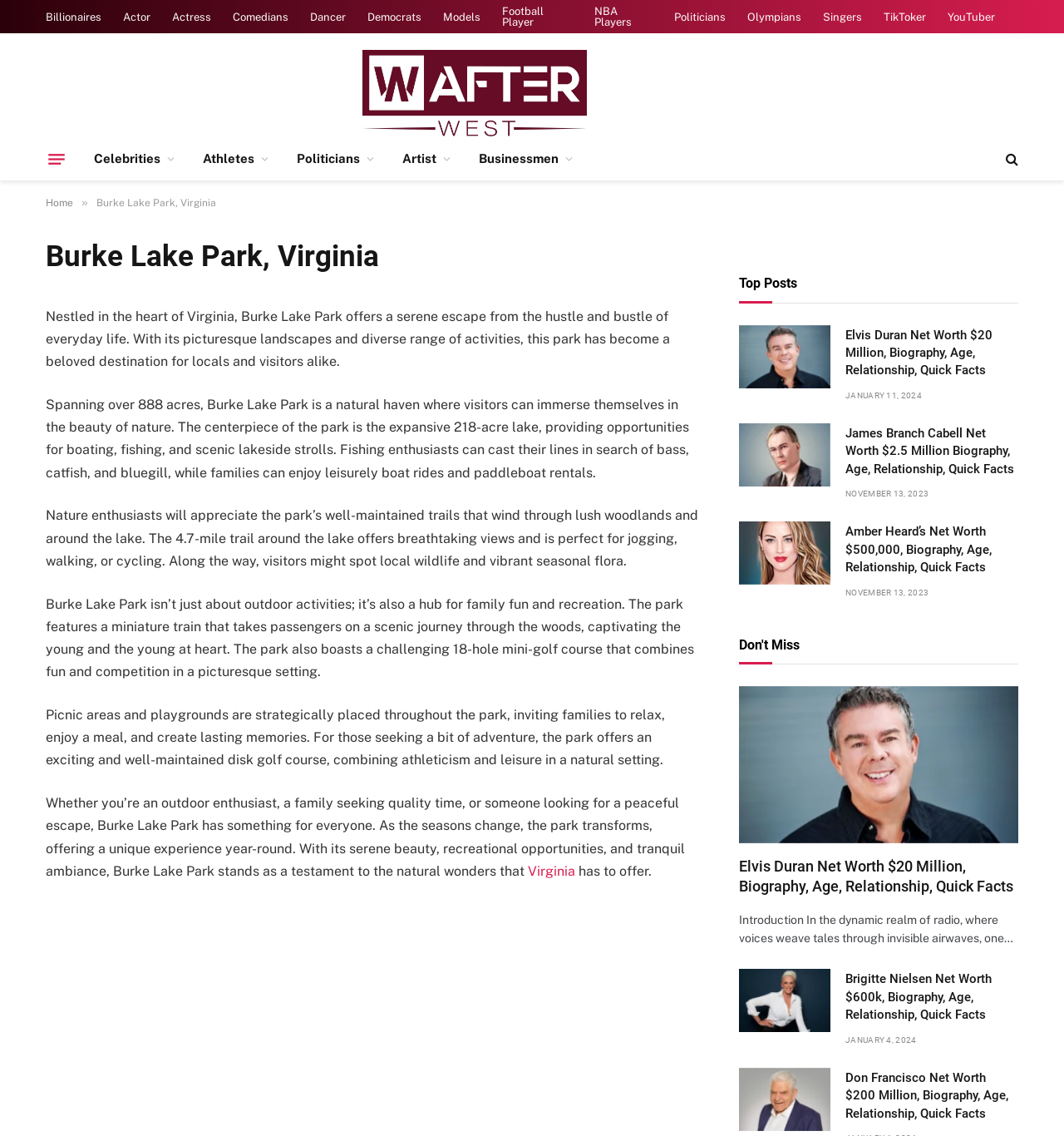Determine the bounding box coordinates of the clickable area required to perform the following instruction: "View the 'Top Posts' section". The coordinates should be represented as four float numbers between 0 and 1: [left, top, right, bottom].

[0.695, 0.243, 0.749, 0.257]